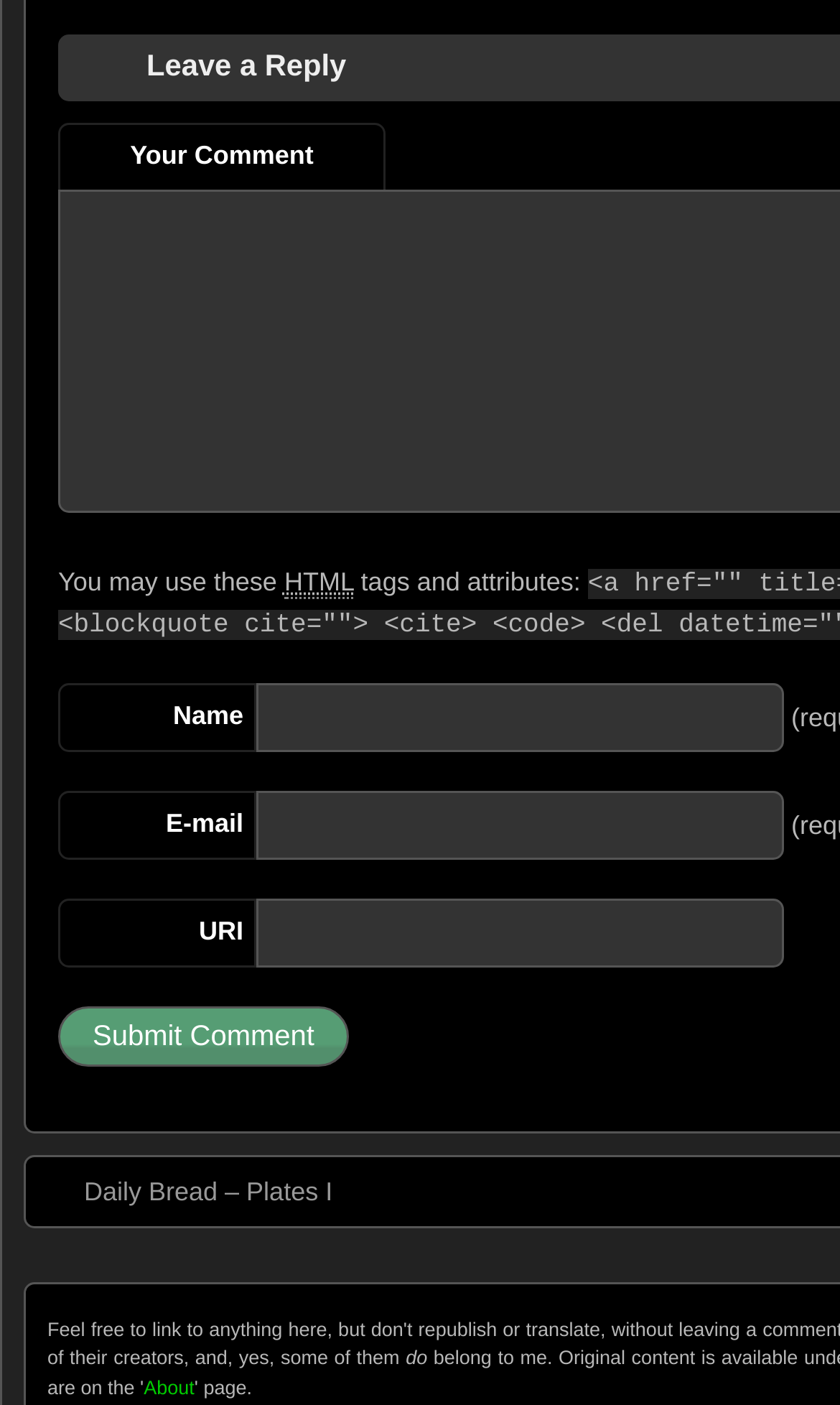Please answer the following question using a single word or phrase: 
What is the function of the 'Submit Comment' button?

To submit a comment